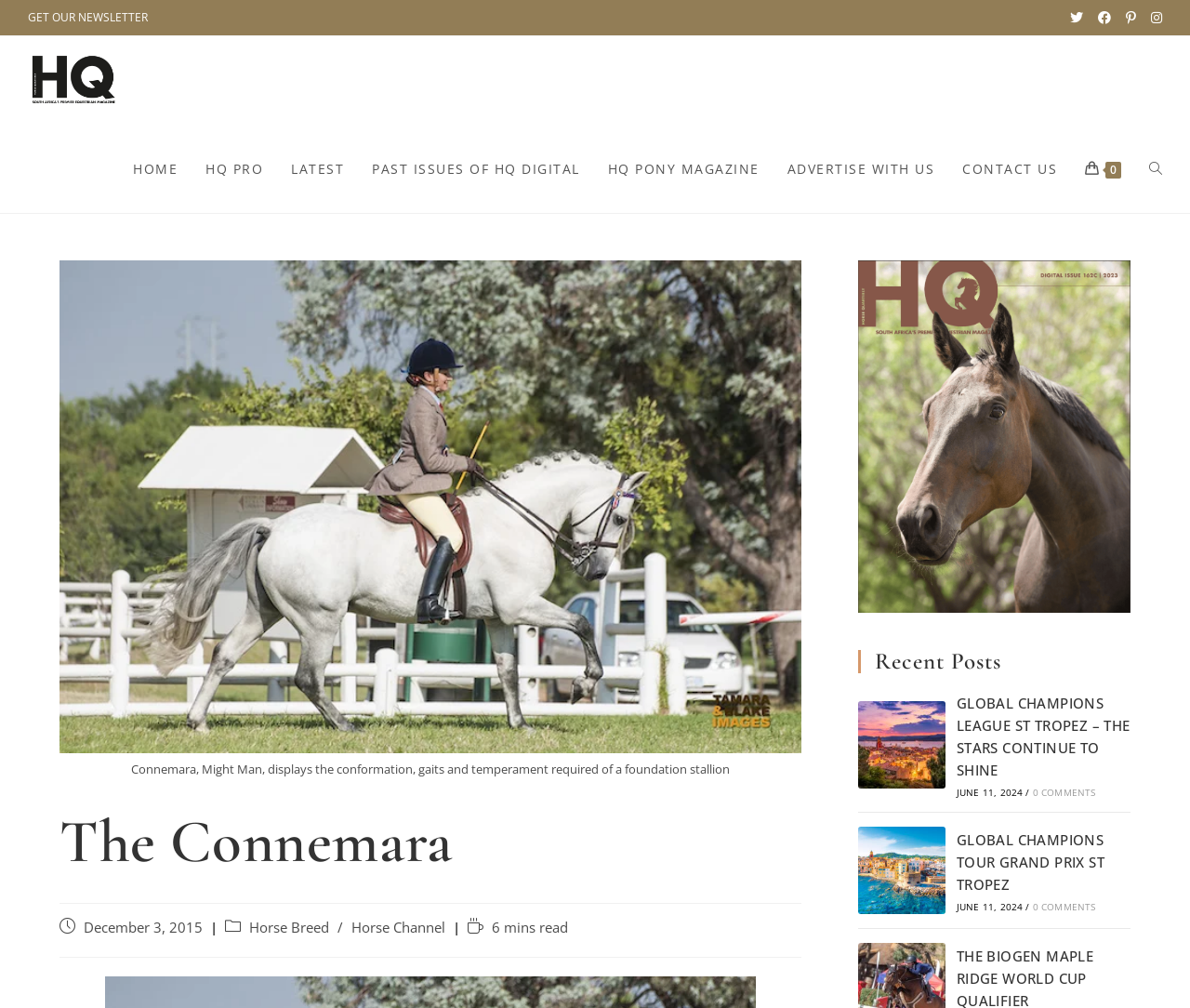Create a detailed summary of all the visual and textual information on the webpage.

The webpage is about The Connemara, a horse breed, and appears to be a magazine or news website. At the top, there is a link to get a newsletter and a list of social media links to the right. Below this, there is a layout table with a link to HQ Magazine, accompanied by an image of the magazine's logo.

The main navigation menu is located below, with links to HOME, HQ PRO, LATEST, PAST ISSUES OF HQ DIGITAL, HQ PONY MAGAZINE, ADVERTISE WITH US, CONTACT US, and a search toggle. 

The main content area features an article about The Connemara, with a heading and a brief description of the breed. There is also an image related to the article. Below this, there is a section with recent posts, including two articles with images and links to read more. Each article has a title, date, and a "0 comments" link.